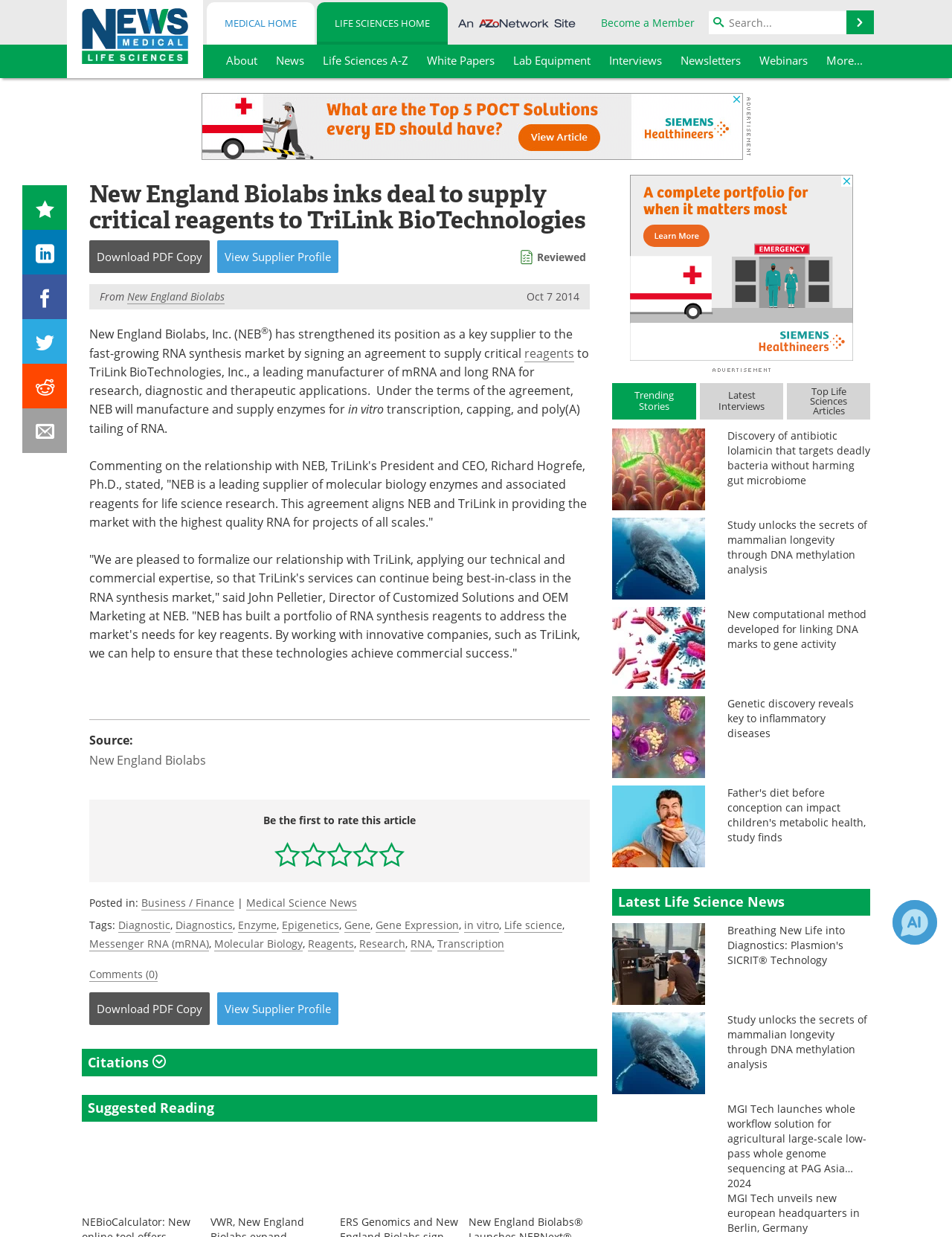Bounding box coordinates are specified in the format (top-left x, top-left y, bottom-right x, bottom-right y). All values are floating point numbers bounded between 0 and 1. Please provide the bounding box coordinate of the region this sentence describes: IoT products

None